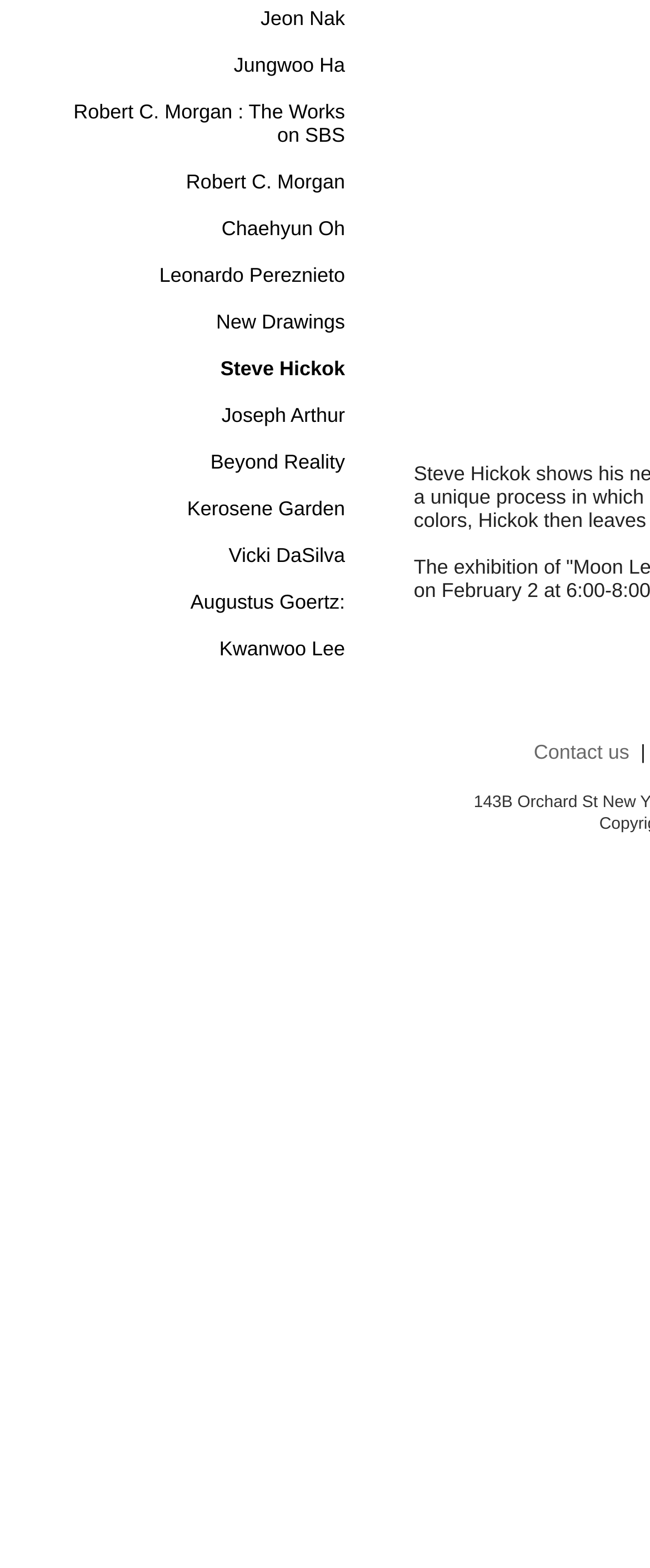Provide the bounding box for the UI element matching this description: "Robert C. Morgan".

[0.286, 0.108, 0.531, 0.123]